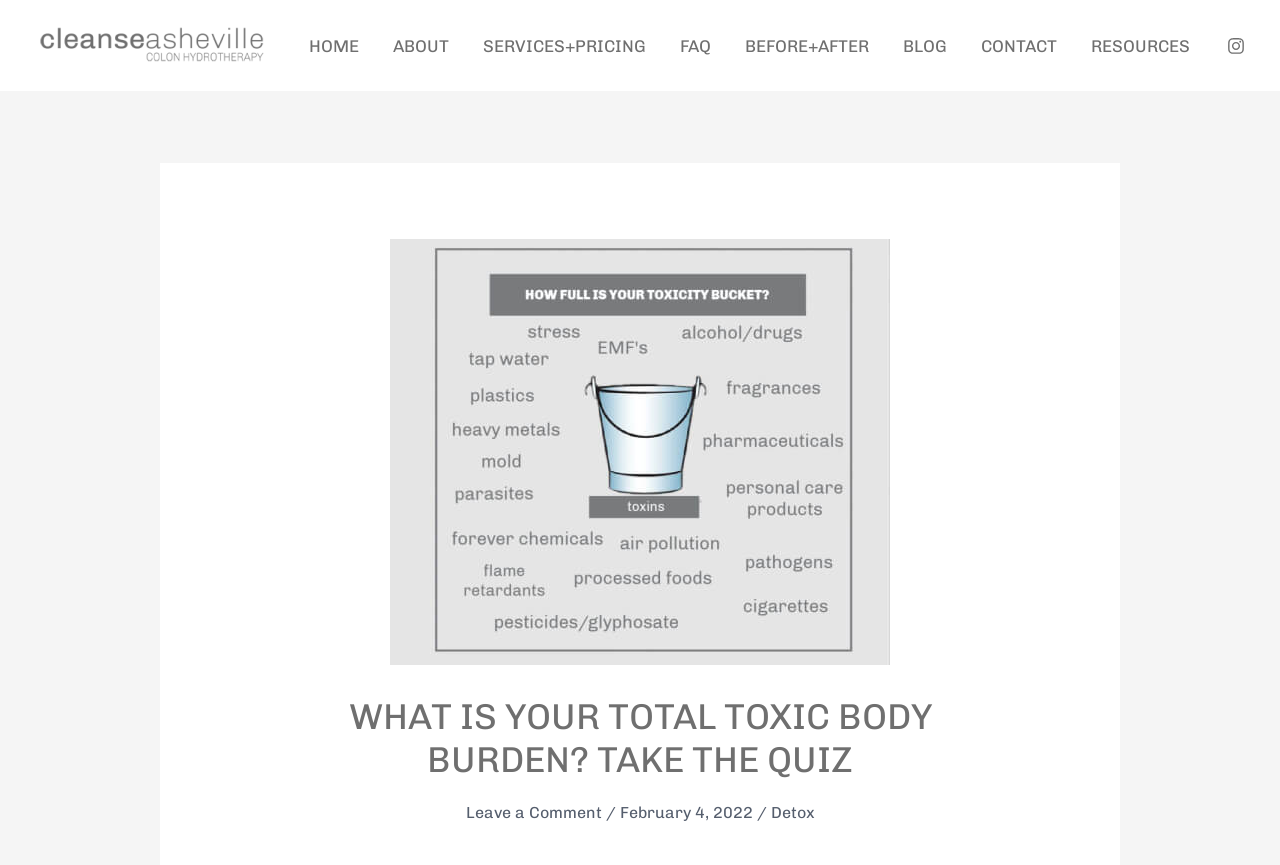Answer the following in one word or a short phrase: 
What is the topic of the main content?

Toxic Body Burden